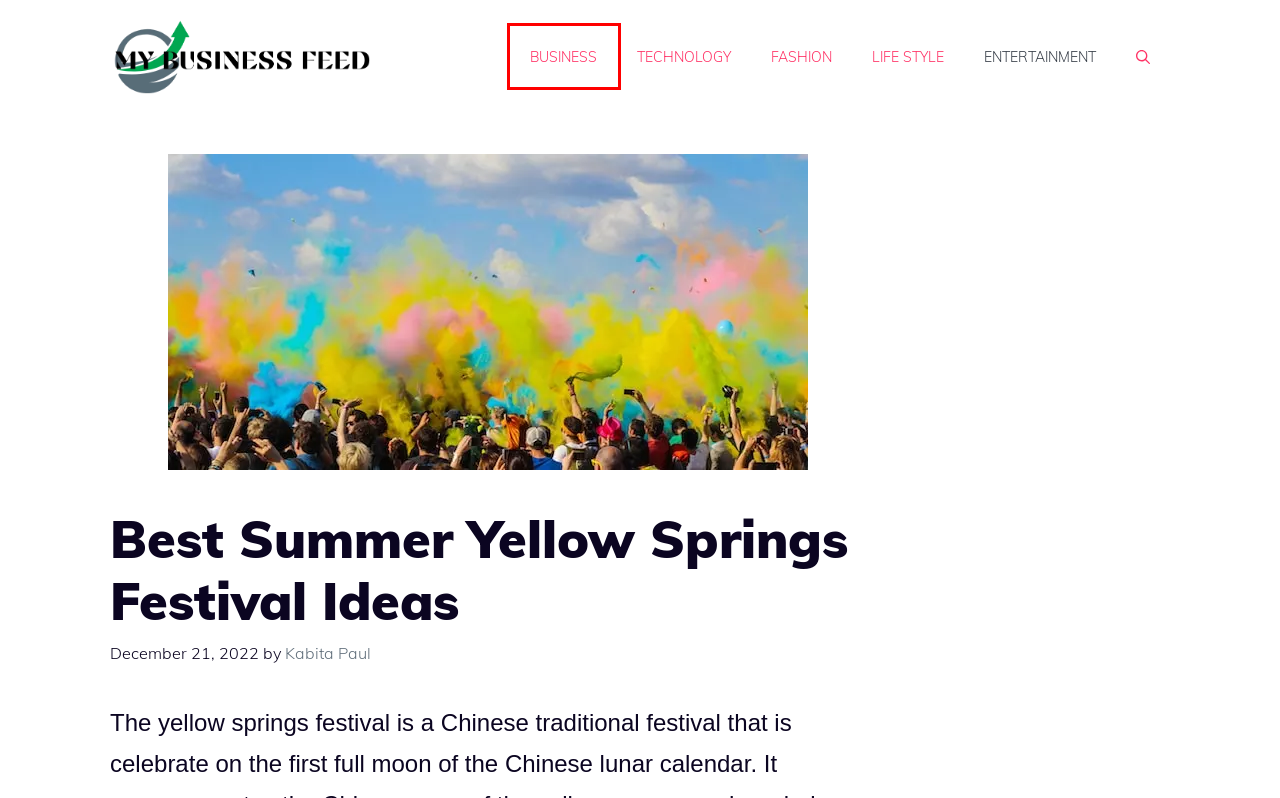Take a look at the provided webpage screenshot featuring a red bounding box around an element. Select the most appropriate webpage description for the page that loads after clicking on the element inside the red bounding box. Here are the candidates:
A. Life style Archives - My Business Feed
B. Technology Archives - My Business Feed
C. Fashion Archives - My Business Feed
D. Business Archives - My Business Feed
E. Kabita Paul, Author at My Business Feed
F. Disclaimer - My Business Feed
G. Entertainment Archives - My Business Feed
H. My Business Feed - A general blog

D